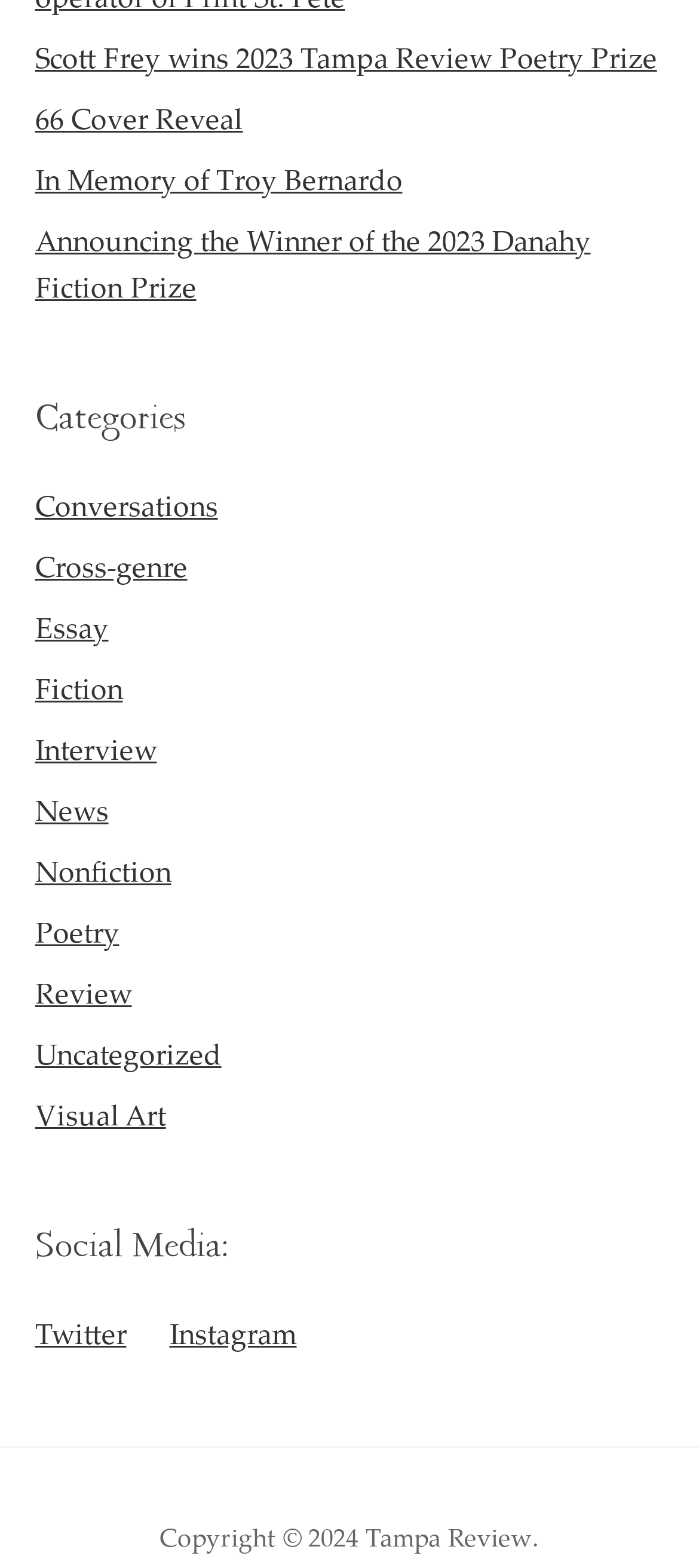Determine the bounding box coordinates of the section to be clicked to follow the instruction: "Click the 'Who we are' link". The coordinates should be given as four float numbers between 0 and 1, formatted as [left, top, right, bottom].

None